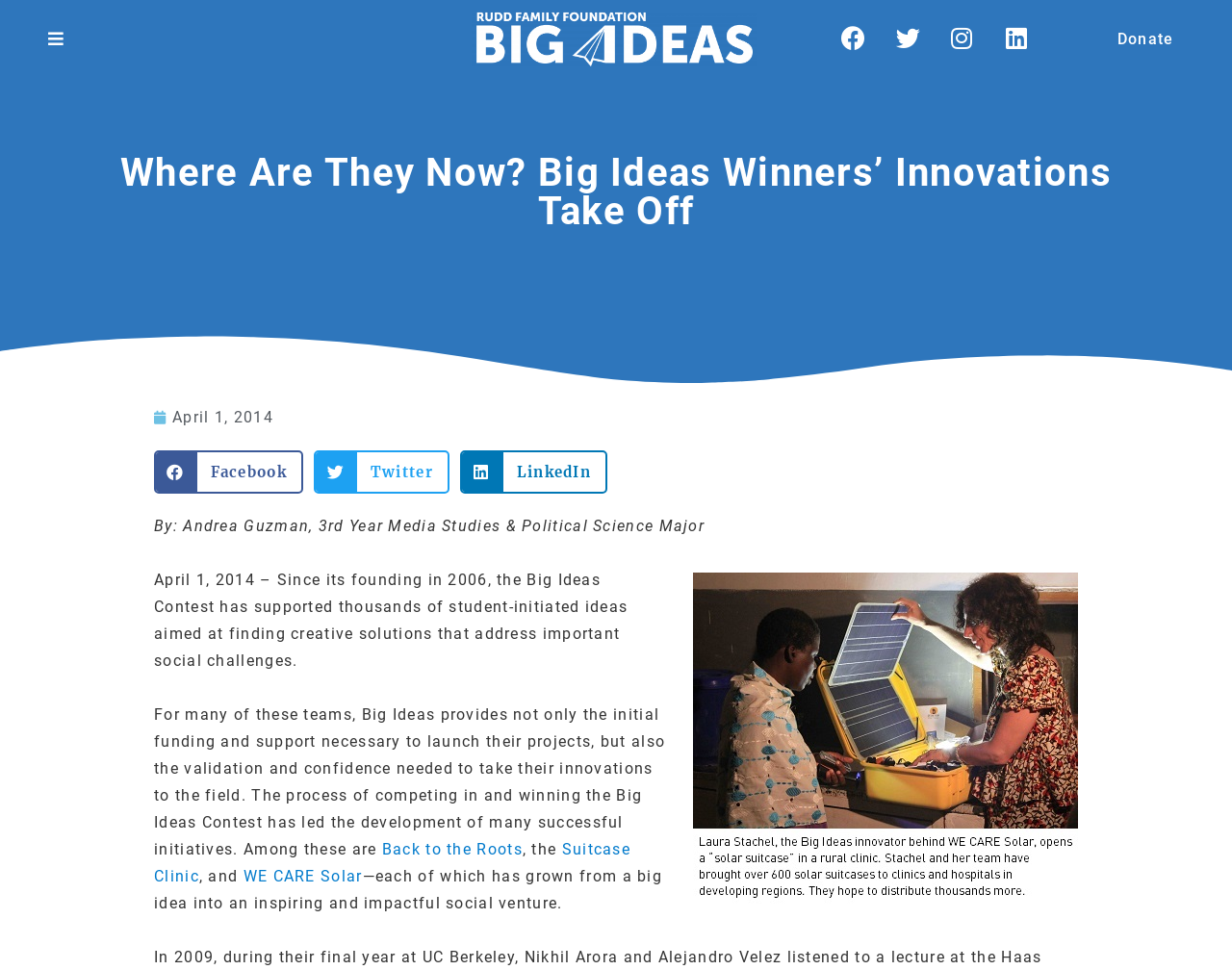Give a concise answer using only one word or phrase for this question:
How many social media links are present in the top section?

4